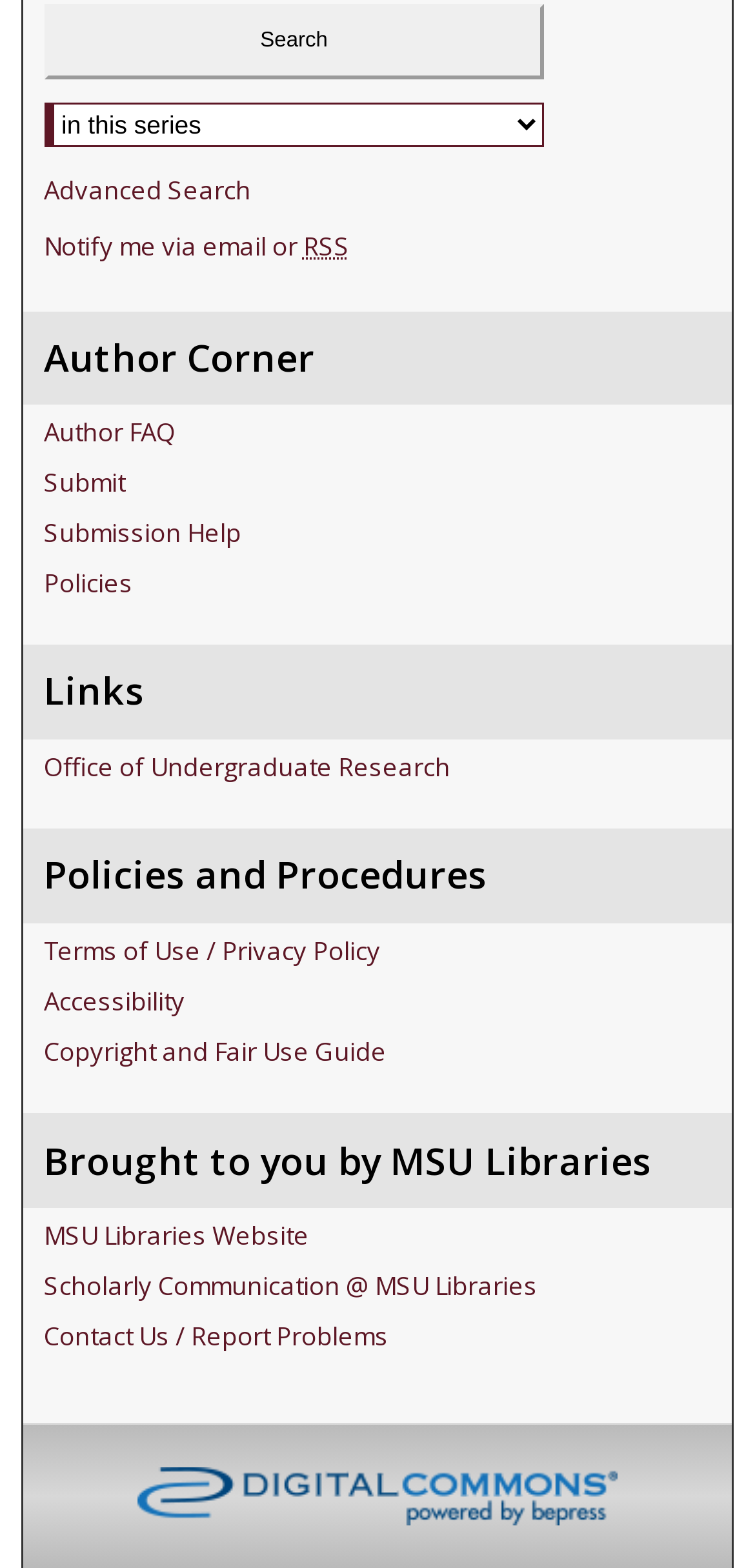Provide the bounding box coordinates for the specified HTML element described in this description: "Author FAQ". The coordinates should be four float numbers ranging from 0 to 1, in the format [left, top, right, bottom].

[0.058, 0.265, 0.942, 0.287]